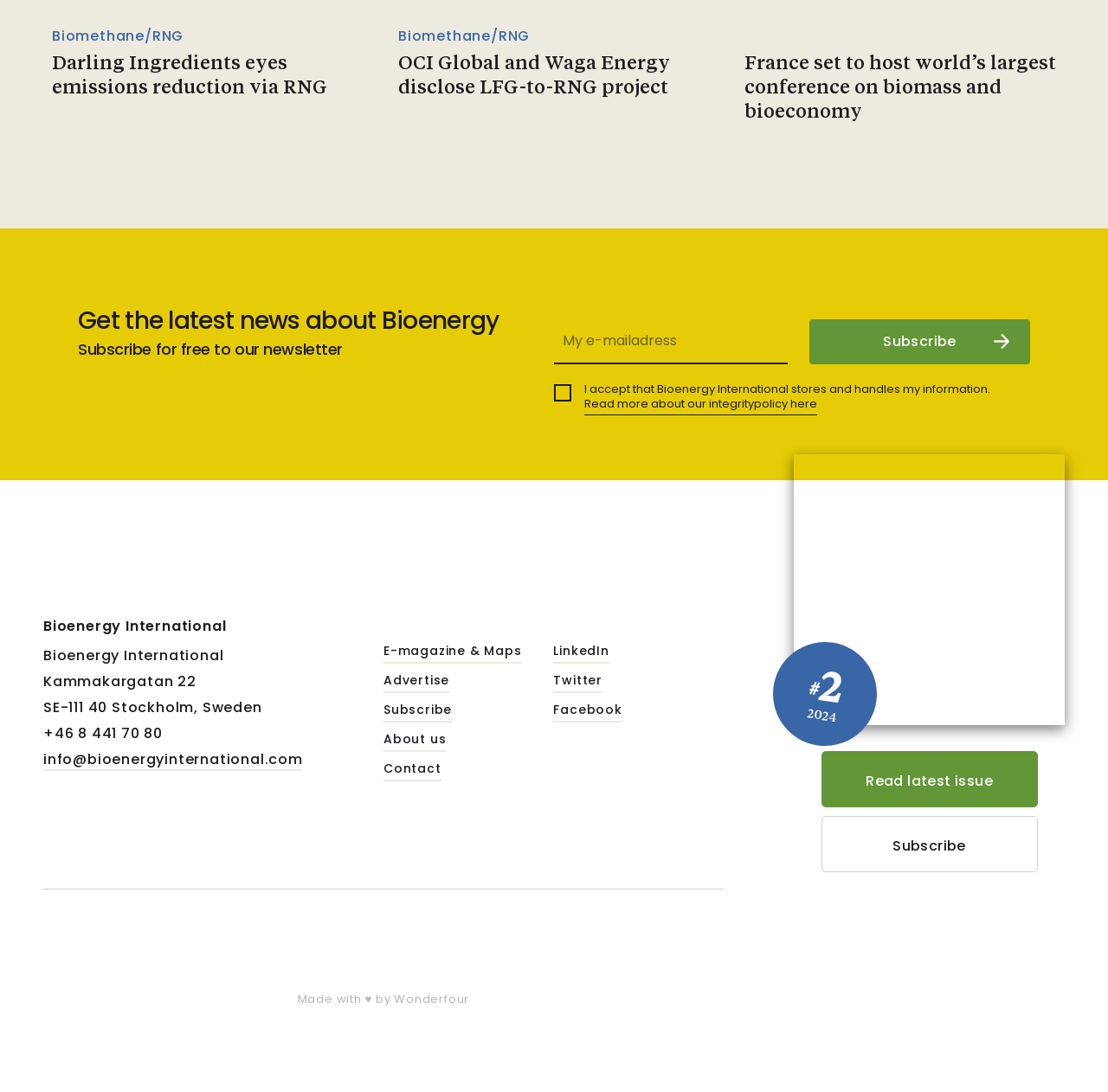Respond with a single word or phrase to the following question: How can I subscribe to the newsletter?

Enter email and click Subscribe